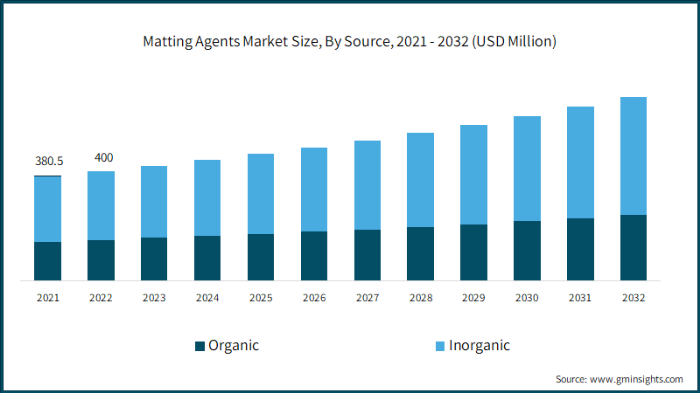Explain the content of the image in detail.

The image illustrates the projected market size of matting agents from 2021 to 2032, measured in millions of USD. It features a bar graph with two distinct color codes: organic matting agents are represented by dark green bars, while inorganic matting agents are depicted in light blue. The graph showcases a consistent upward trend in market size for both categories over the years, highlighting a significant increase, particularly towards 2032. The values are annotated above bars for specific years, indicating the monetary growth from $380.5 million in 2021 to an anticipated increase by 2032. The source of the data is attributed to GM Insights, emphasizing the credibility and relevance of the information presented.